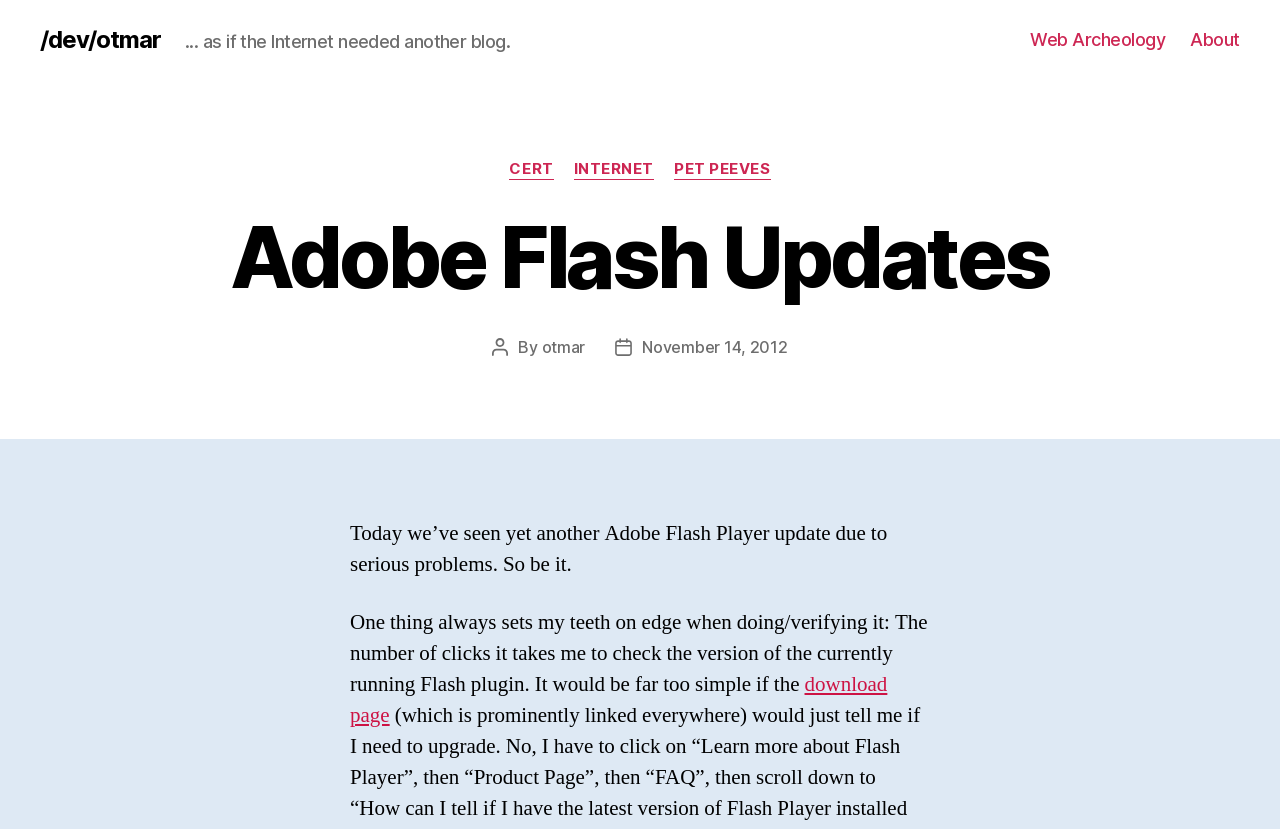Pinpoint the bounding box coordinates of the clickable element needed to complete the instruction: "visit the download page". The coordinates should be provided as four float numbers between 0 and 1: [left, top, right, bottom].

[0.273, 0.809, 0.693, 0.879]